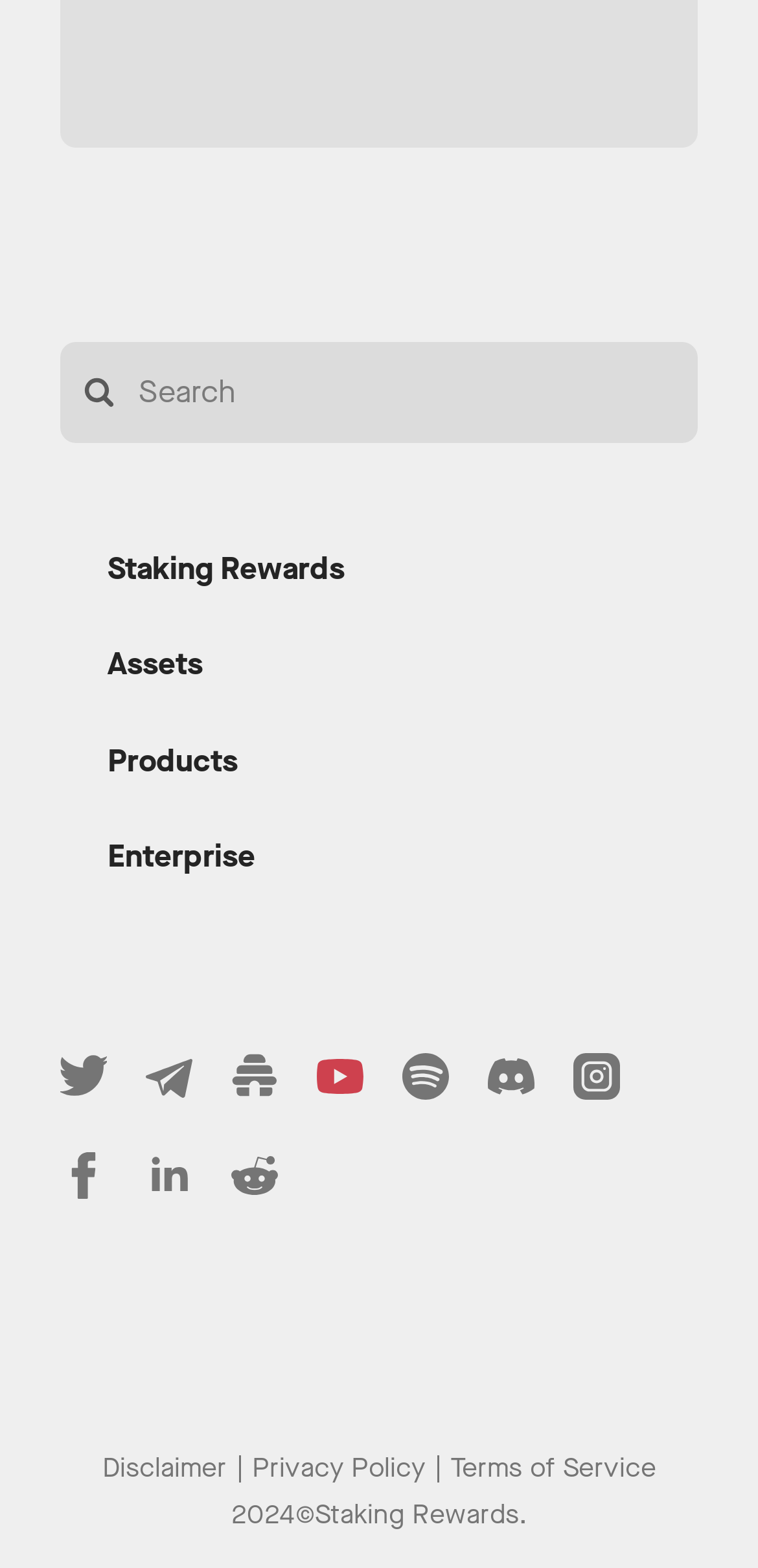Find the bounding box coordinates of the element's region that should be clicked in order to follow the given instruction: "Read disclaimer". The coordinates should consist of four float numbers between 0 and 1, i.e., [left, top, right, bottom].

[0.135, 0.928, 0.299, 0.945]